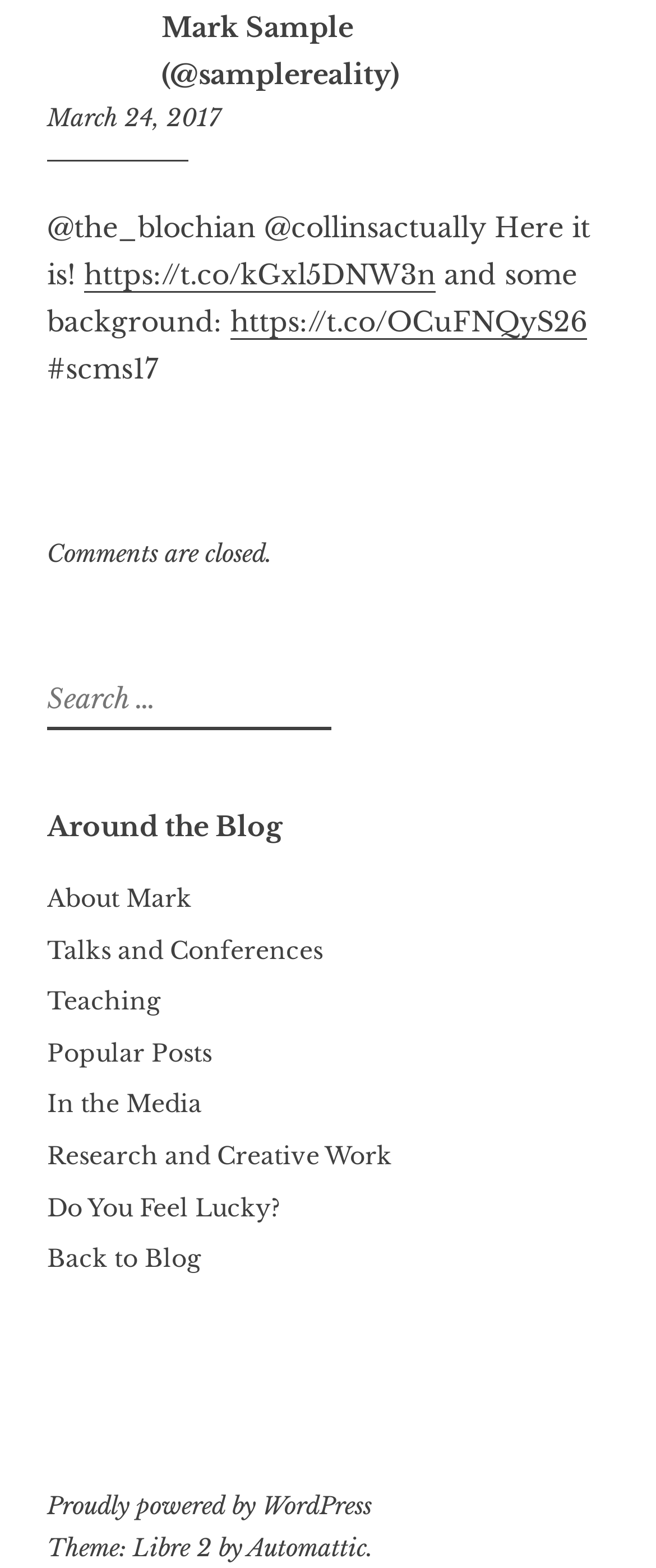Using the information shown in the image, answer the question with as much detail as possible: What is the date of the article?

The date of the article can be found in the footer section, where it says 'March 24, 2017 1:33 pm'.